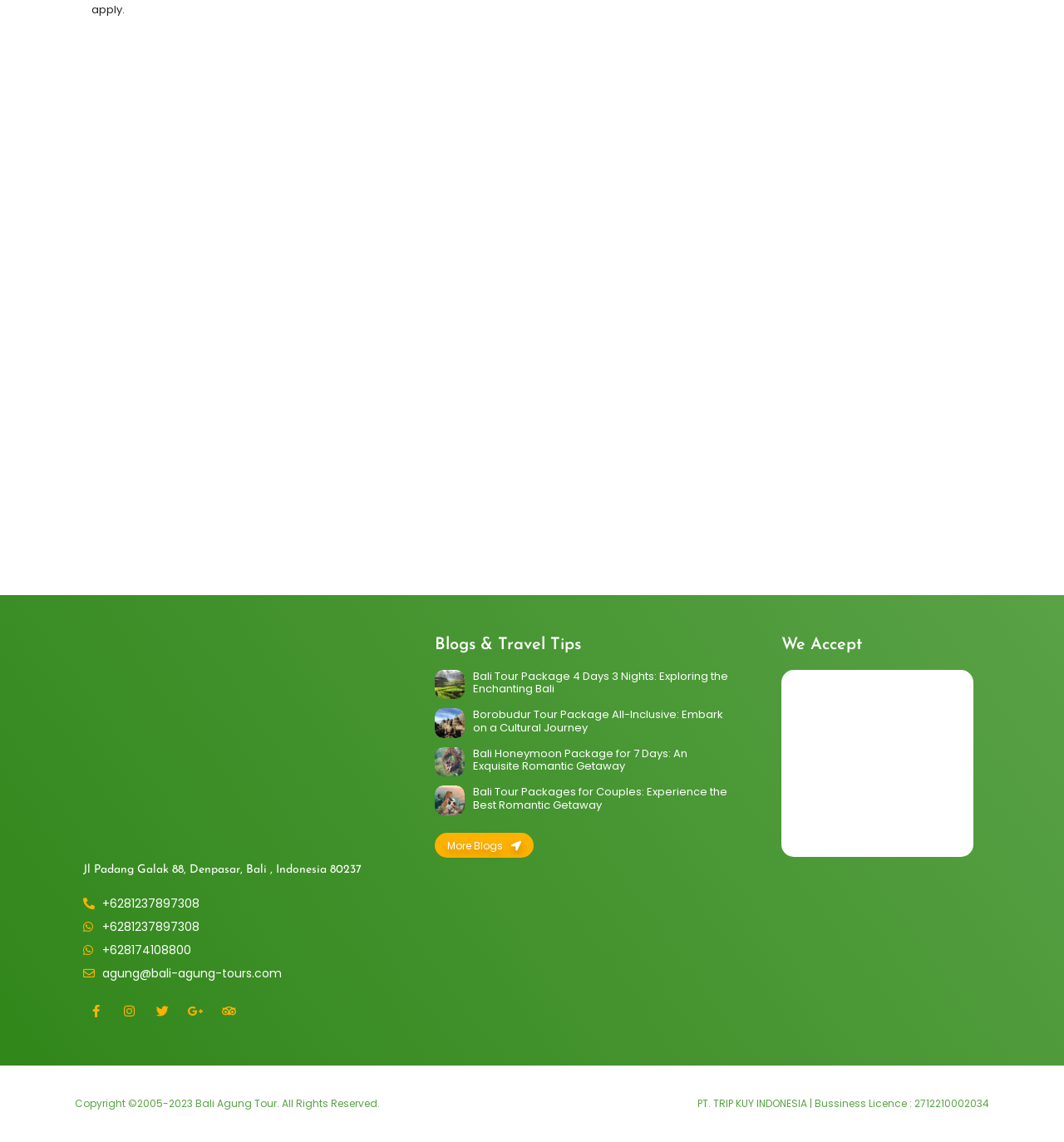How many blog posts are displayed on the webpage?
Could you give a comprehensive explanation in response to this question?

I counted the number of blog posts by looking at the article elements, which contain images and headings, and found that there are four of them.